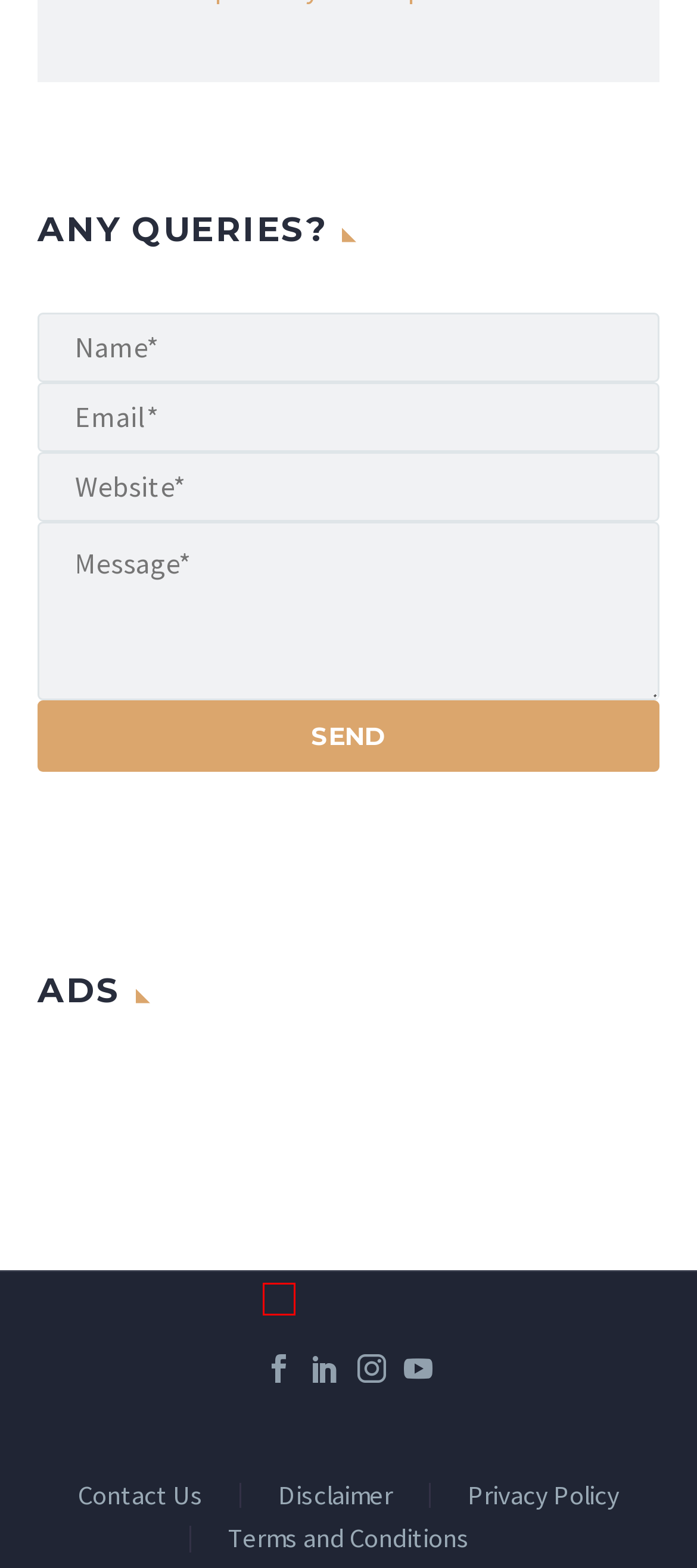A screenshot of a webpage is given, marked with a red bounding box around a UI element. Please select the most appropriate webpage description that fits the new page after clicking the highlighted element. Here are the candidates:
A. Career - Jus Corpus
B. Others - Jus Corpus
C. JusCorpus - Jus Corpus
D. Jus Corpus - India's Highest Indexed Law Journal
E. Disclaimer - Jus Corpus
F. JOB OPPORTUNITY AT THE OFFICE OF ADVOCATE AKSHAY GOEL - Jus Corpus
G. Privacy Policy - Jus Corpus
H. Contact Us - Jus Corpus

C